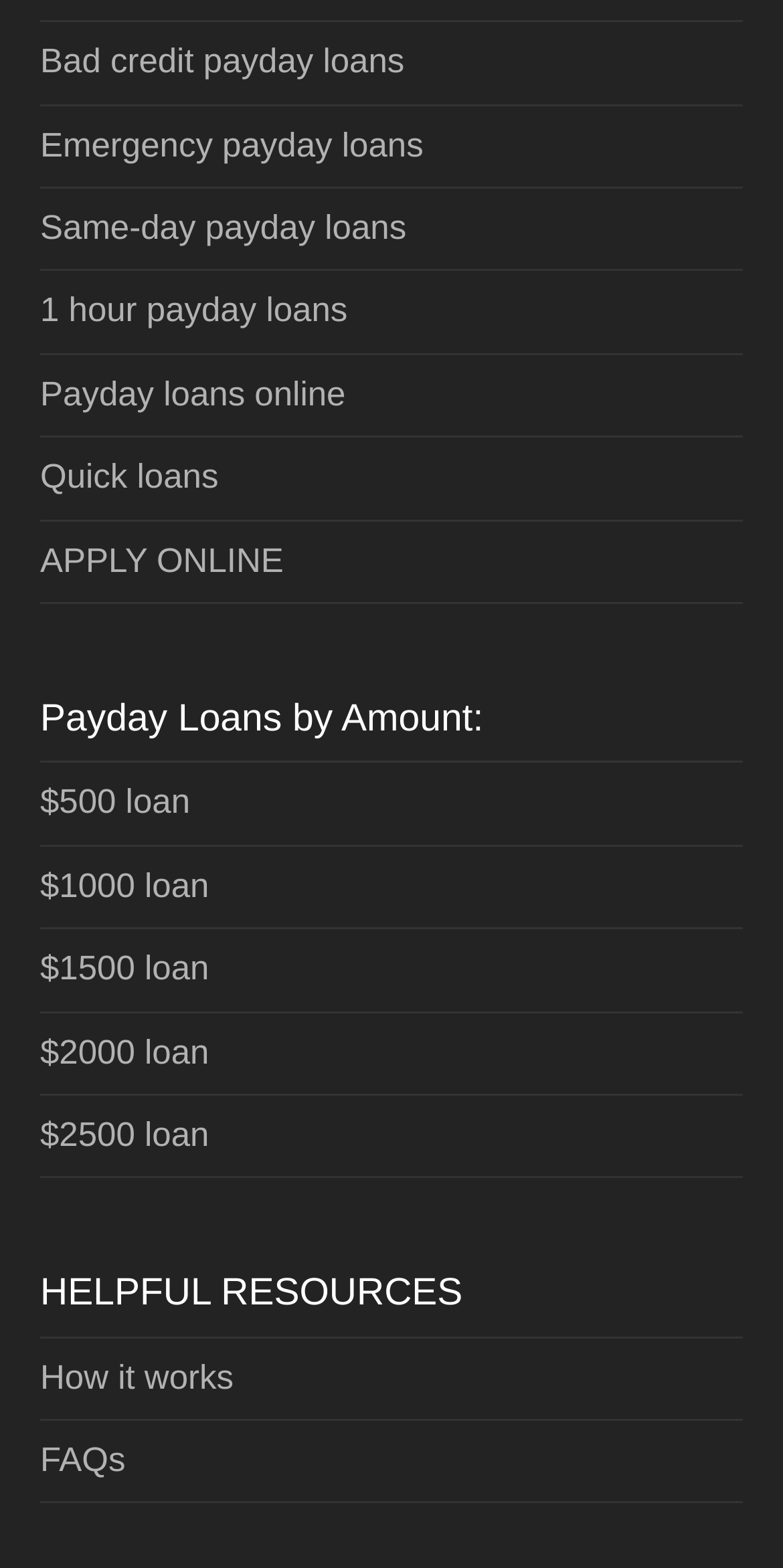What types of payday loans are offered?
Provide an in-depth answer to the question, covering all aspects.

The webpage offers various types of payday loans, including bad credit payday loans, emergency payday loans, same-day payday loans, 1 hour payday loans, and payday loans online, which can be inferred from the links provided at the top of the webpage.